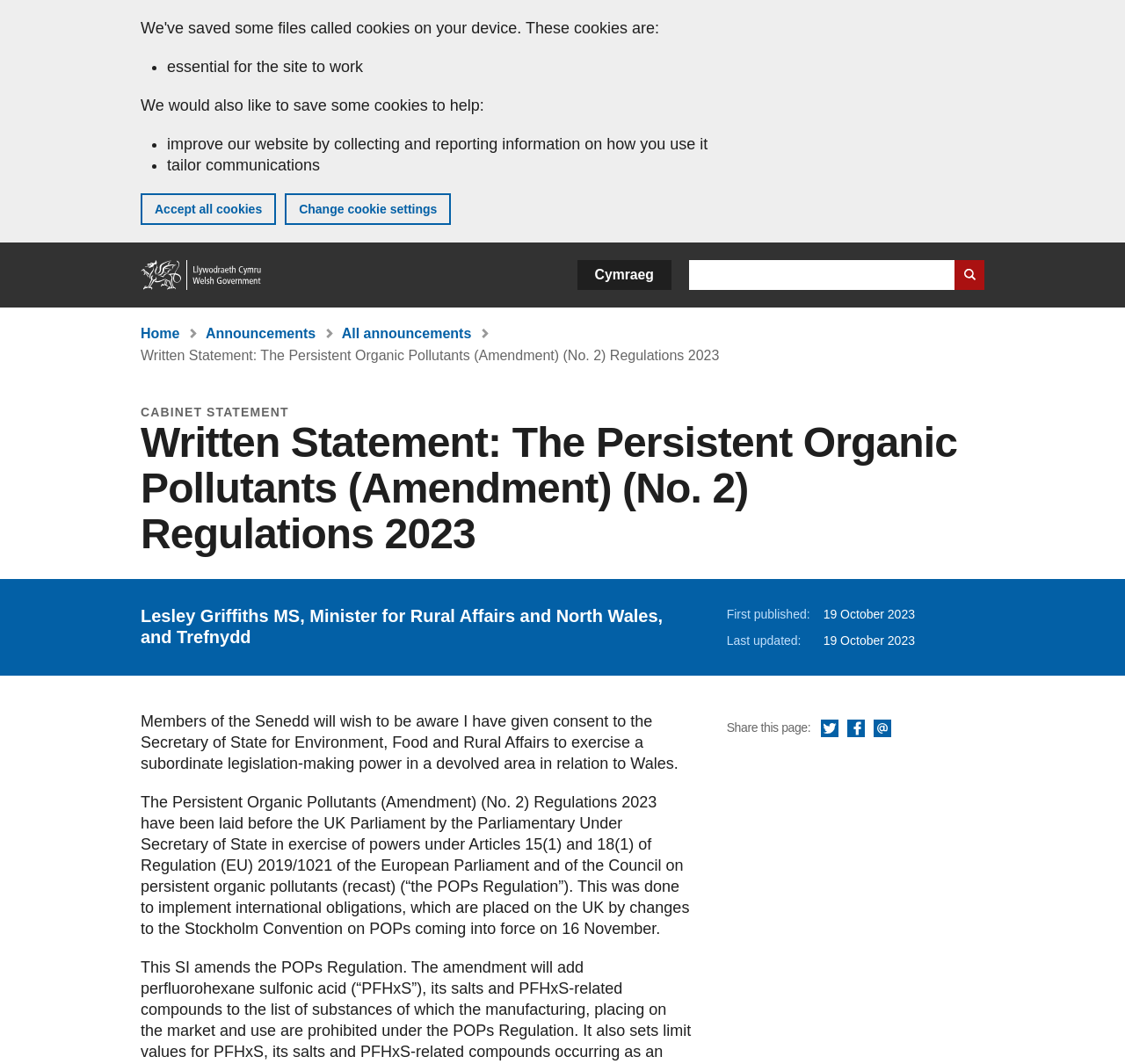Select the bounding box coordinates of the element I need to click to carry out the following instruction: "Search GOV.WALES".

[0.612, 0.244, 0.875, 0.273]